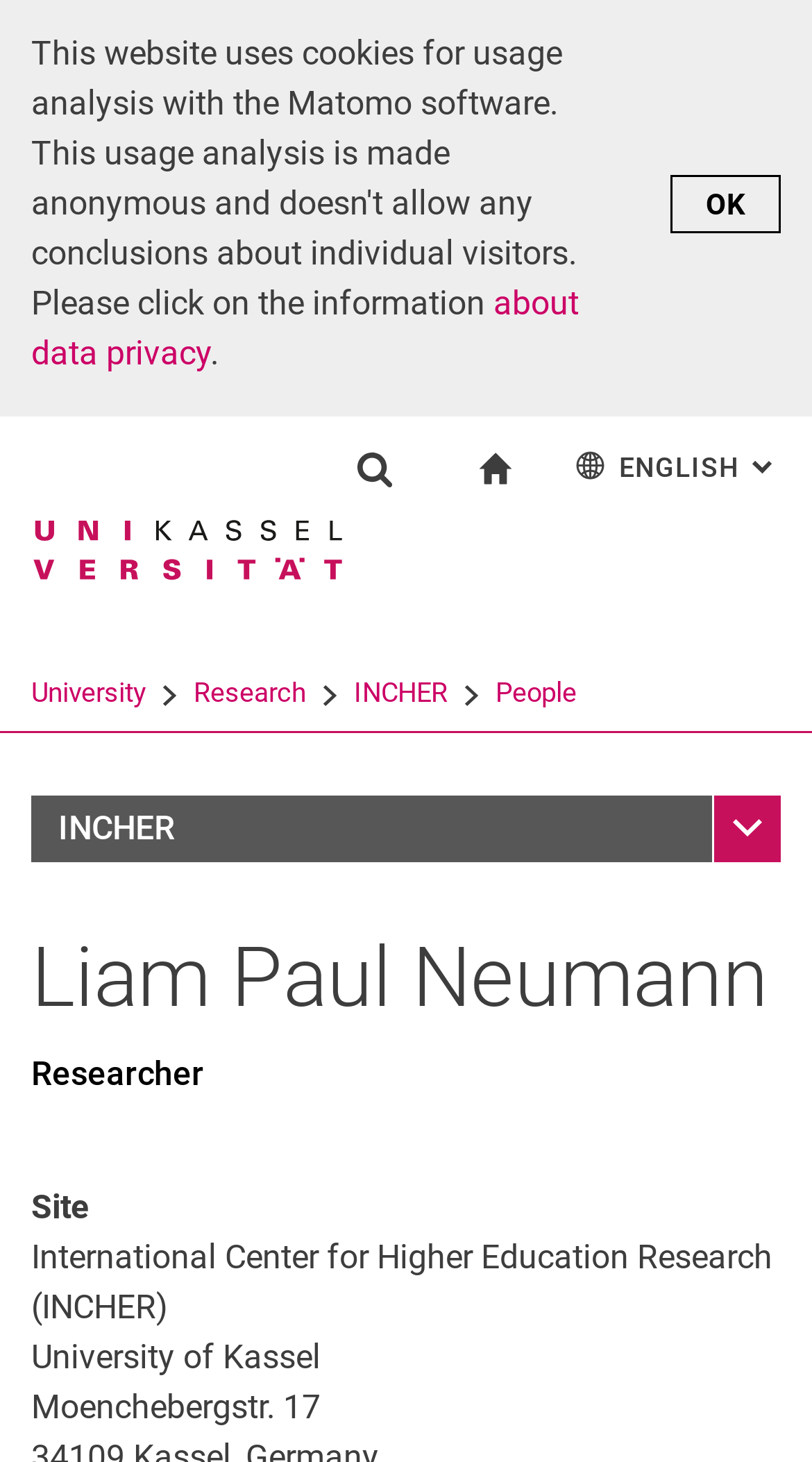Please indicate the bounding box coordinates for the clickable area to complete the following task: "Go to start page". The coordinates should be specified as four float numbers between 0 and 1, i.e., [left, top, right, bottom].

[0.586, 0.306, 0.637, 0.335]